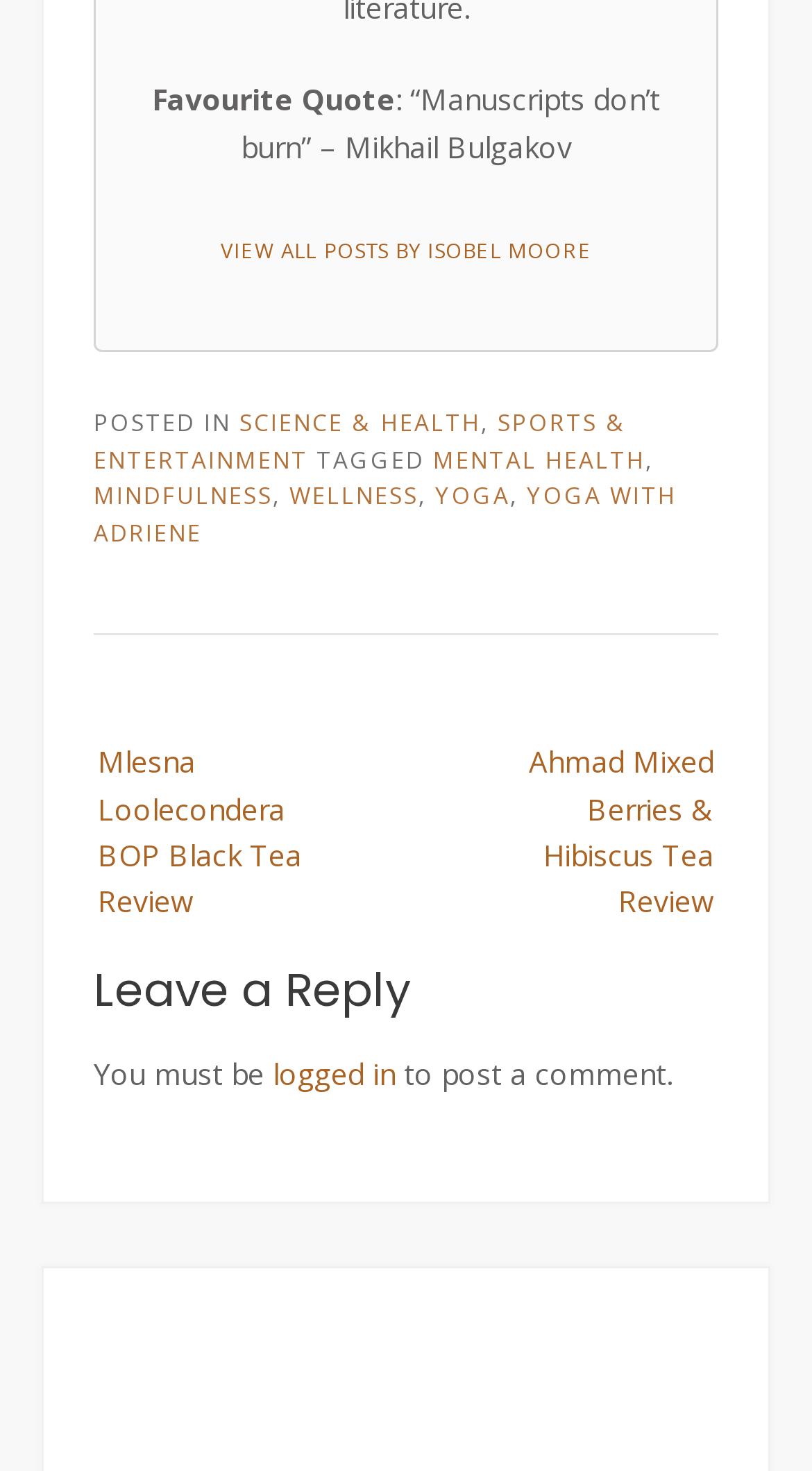Please find the bounding box coordinates in the format (top-left x, top-left y, bottom-right x, bottom-right y) for the given element description. Ensure the coordinates are floating point numbers between 0 and 1. Description: Wellness

[0.356, 0.326, 0.515, 0.347]